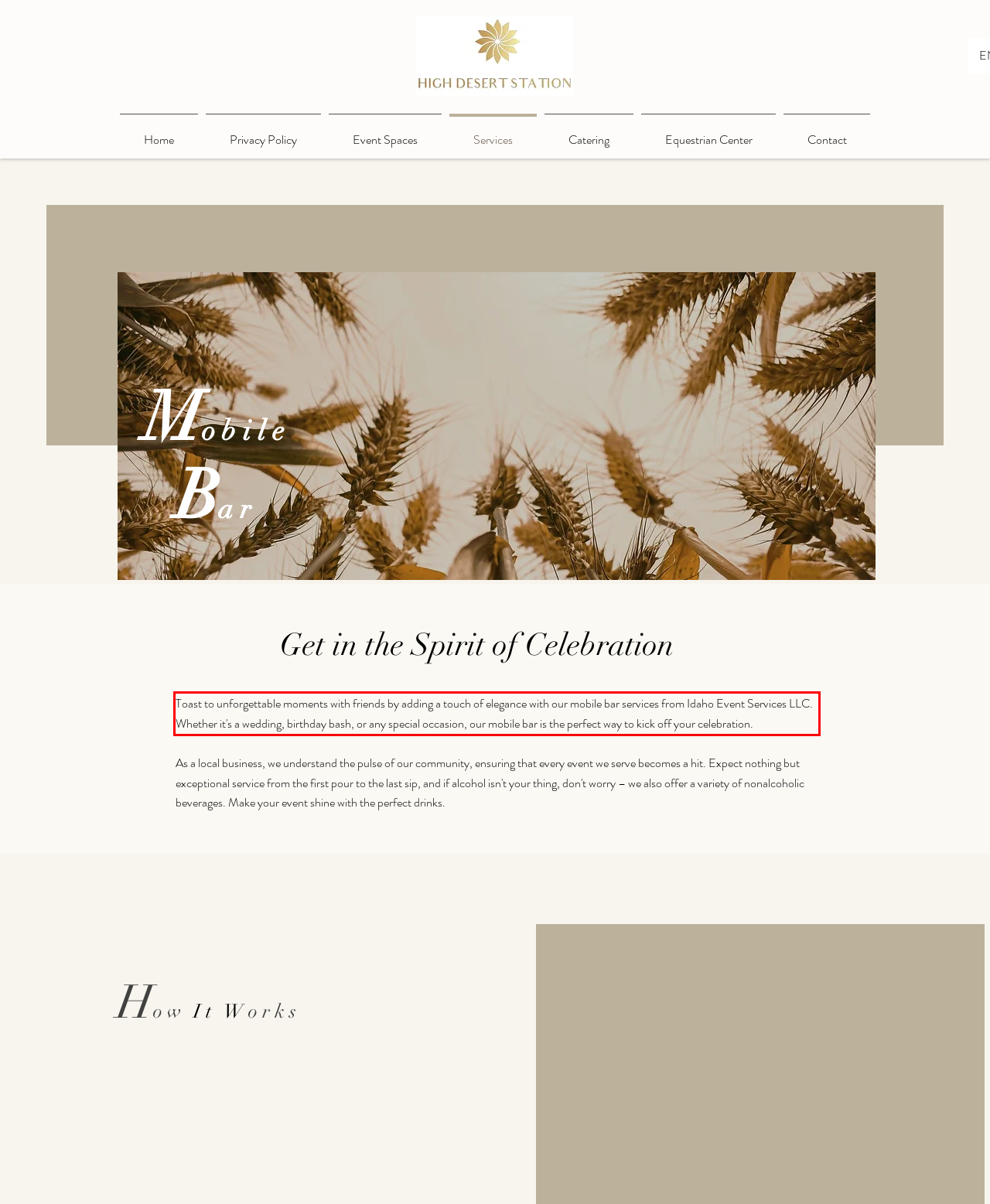Please examine the webpage screenshot containing a red bounding box and use OCR to recognize and output the text inside the red bounding box.

Toast to unforgettable moments with friends by adding a touch of elegance with our mobile bar services from Idaho Event Services LLC. Whether it's a wedding, birthday bash, or any special occasion, our mobile bar is the perfect way to kick off your celebration.